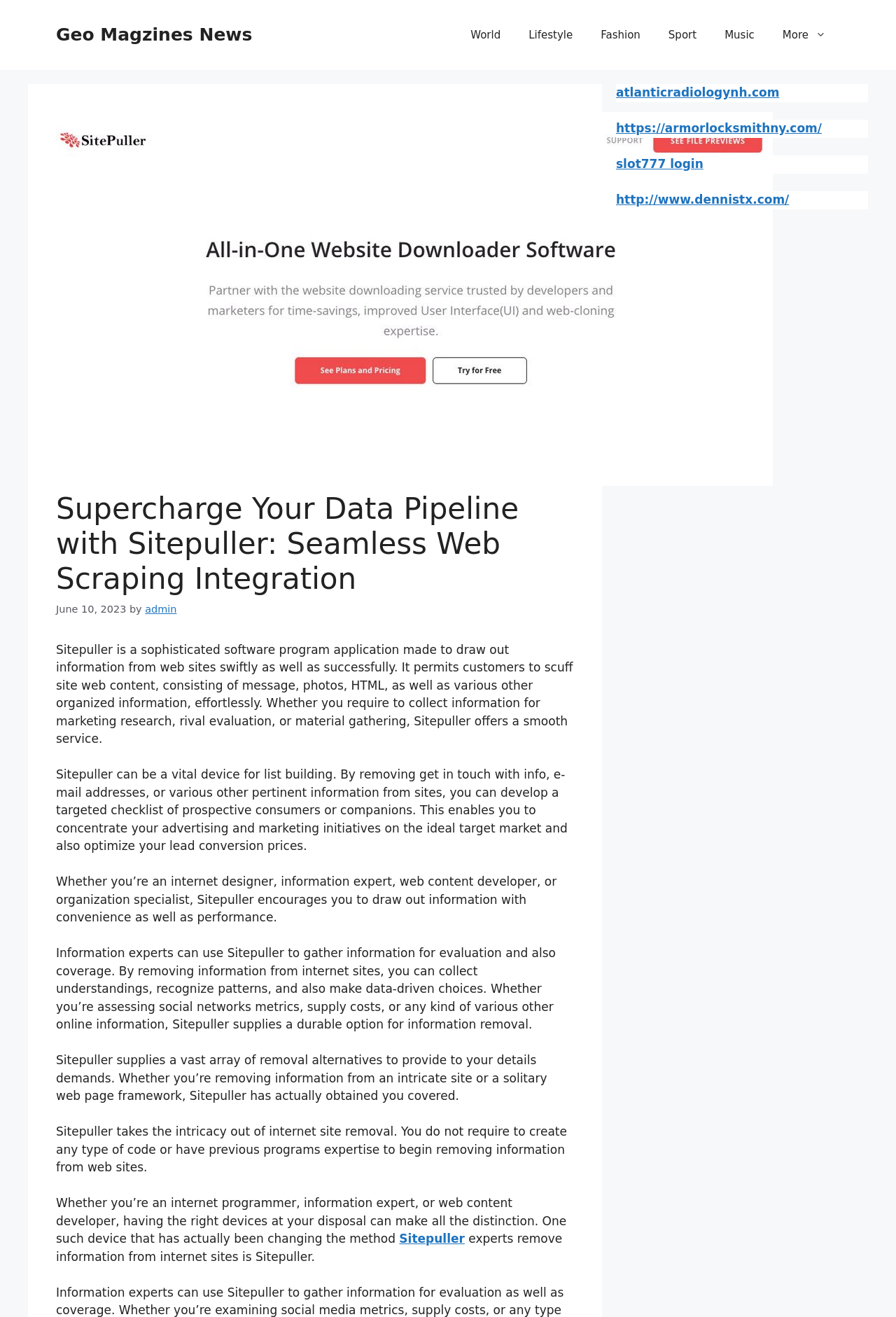Using the description: "Sourcing Change", identify the bounding box of the corresponding UI element in the screenshot.

None